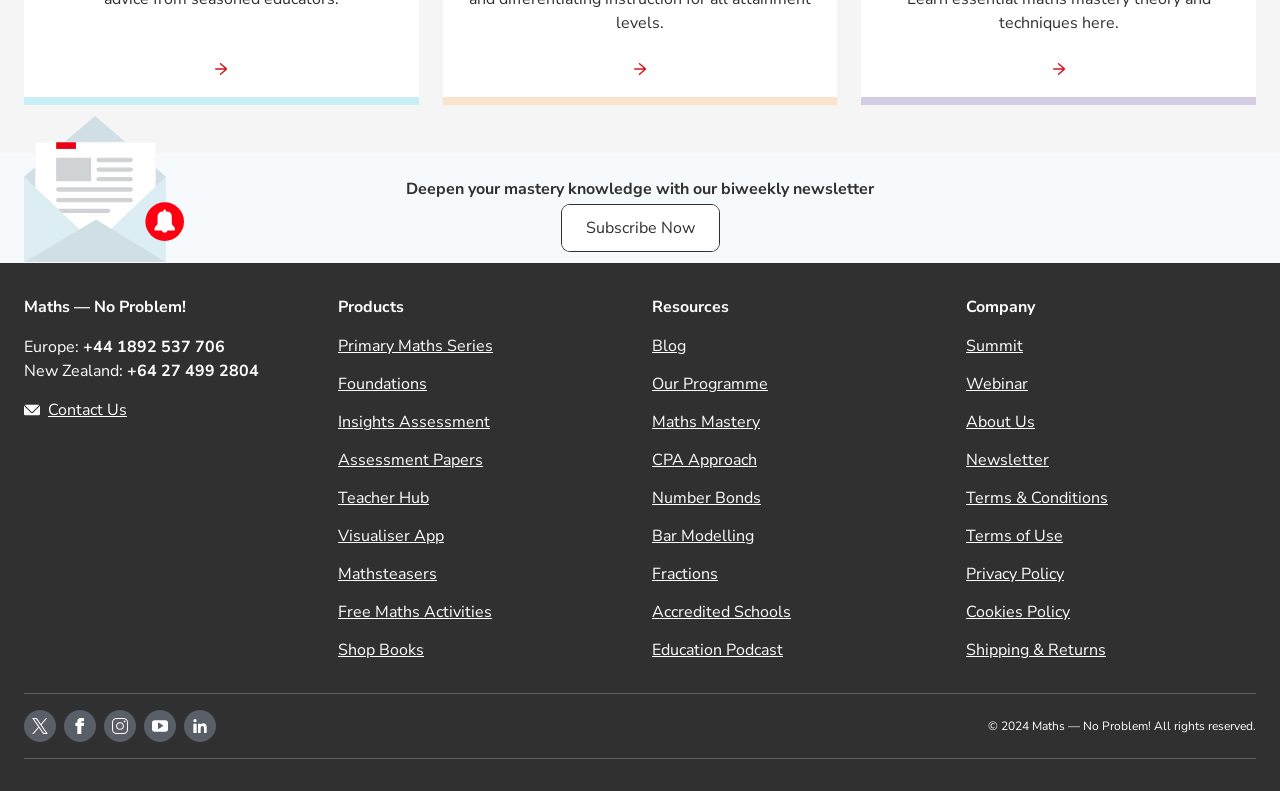Determine the bounding box coordinates of the clickable region to carry out the instruction: "Go to previous post".

None